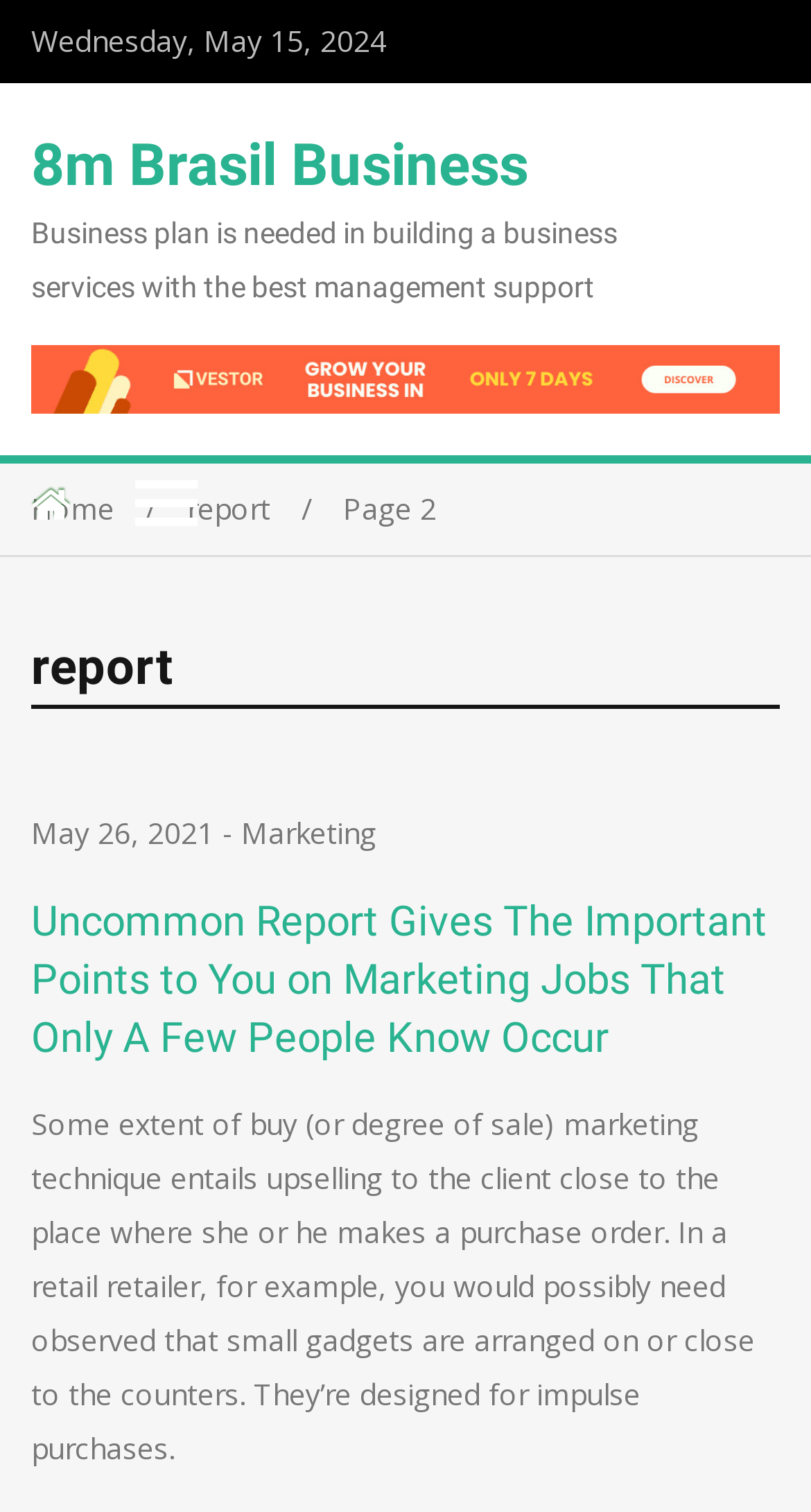Generate a comprehensive caption for the webpage you are viewing.

The webpage is about 8m Brasil Business, providing insights and trends in the business world. At the top, there is a date "Wednesday, May 15, 2024" followed by the title "8m Brasil Business" which is also a link. Below the title, there is a heading that reads "Business plan is needed in building a business services with the best management support". 

To the right of the heading, there is an image related to 8m Brasil Business. On the left side, there are two links, one with an icon and another without any text. Below these links, there is a navigation section labeled as "Breadcrumbs" which contains links to "Home" and "report" followed by the text "Page 2". 

Further down, there is a section with a heading "report" followed by a series of links and text. The links include a date "May 26, 2021", a category "Marketing", and an article title "Uncommon Report Gives The Important Points to You on Marketing Jobs That Only A Few People Know Occur". Below the article title, there is a paragraph of text describing a marketing technique involving upselling to customers.